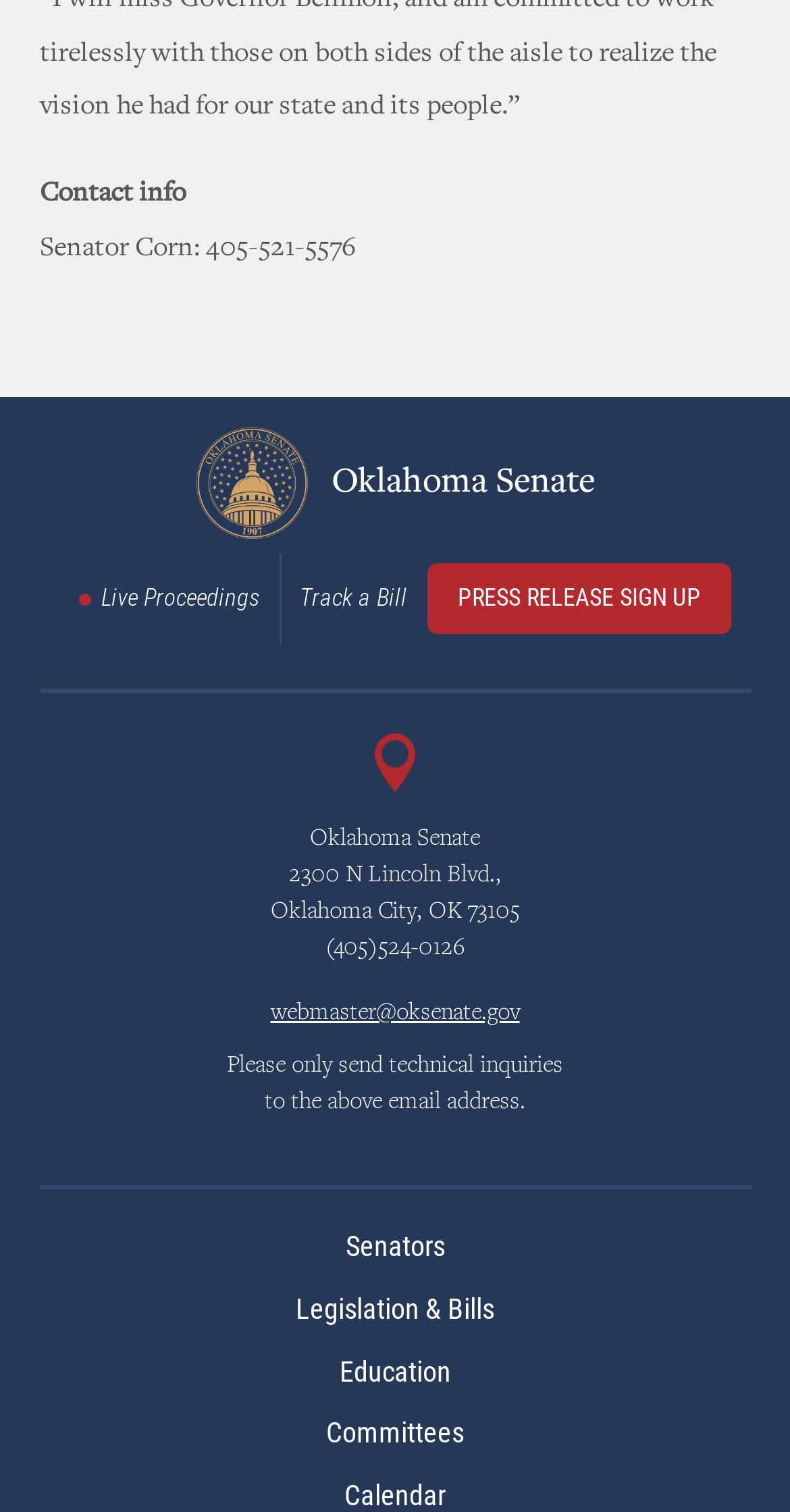Can you provide the bounding box coordinates for the element that should be clicked to implement the instruction: "Visit the LinkedIn page"?

None